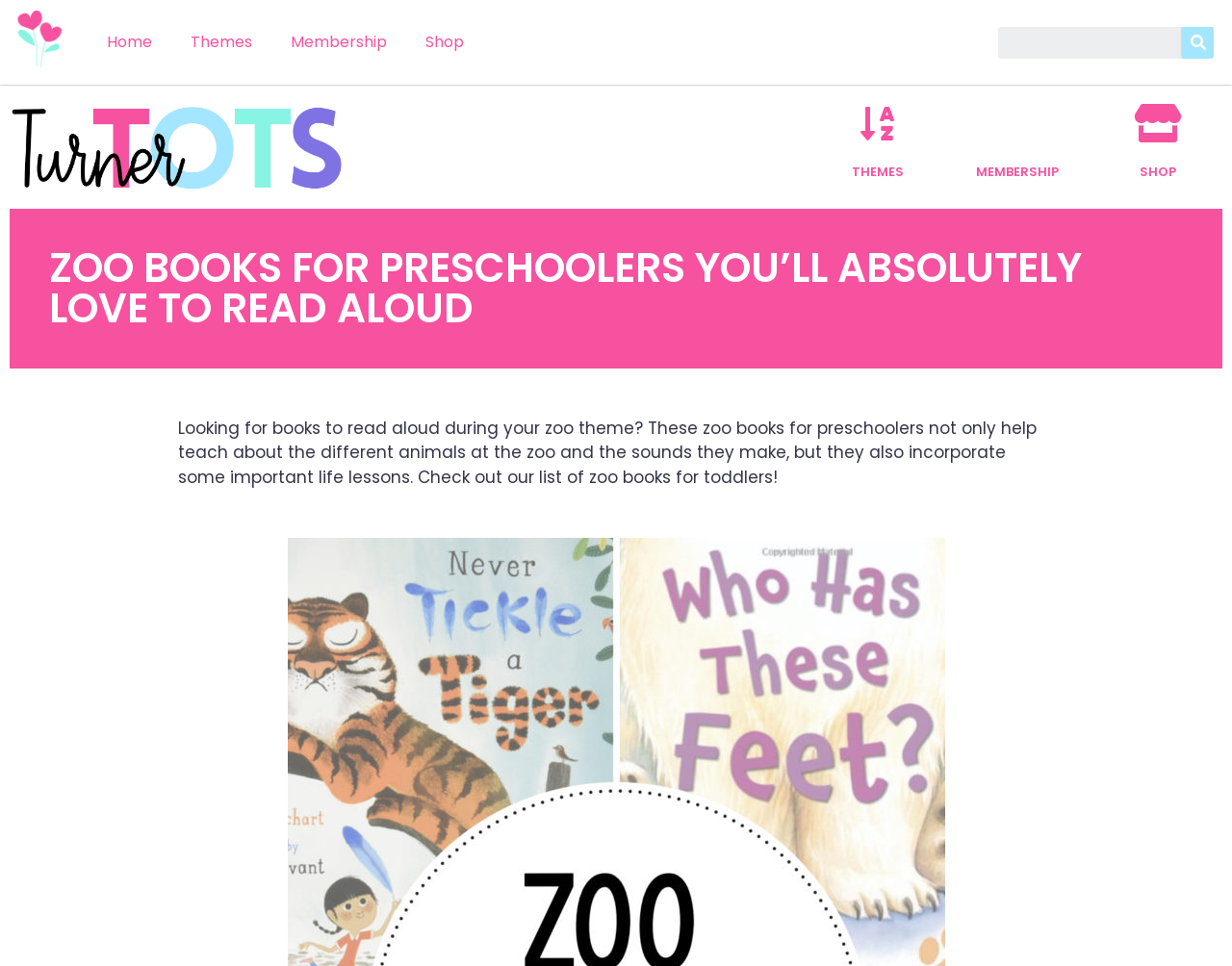Could you provide the bounding box coordinates for the portion of the screen to click to complete this instruction: "Explore Themes"?

[0.691, 0.168, 0.733, 0.187]